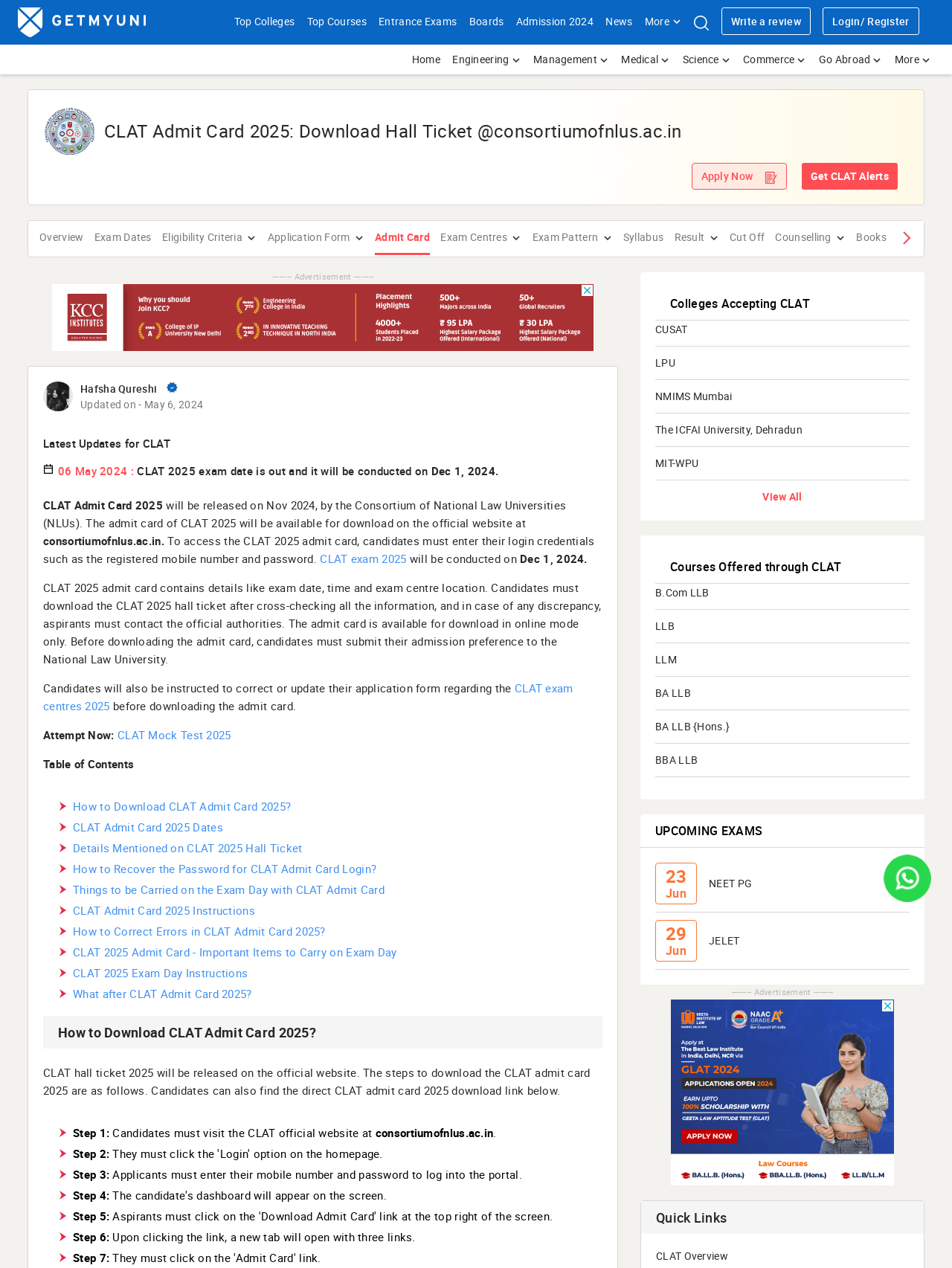Find the bounding box coordinates of the element to click in order to complete the given instruction: "Download CLAT Admit Card 2025."

[0.726, 0.128, 0.826, 0.15]